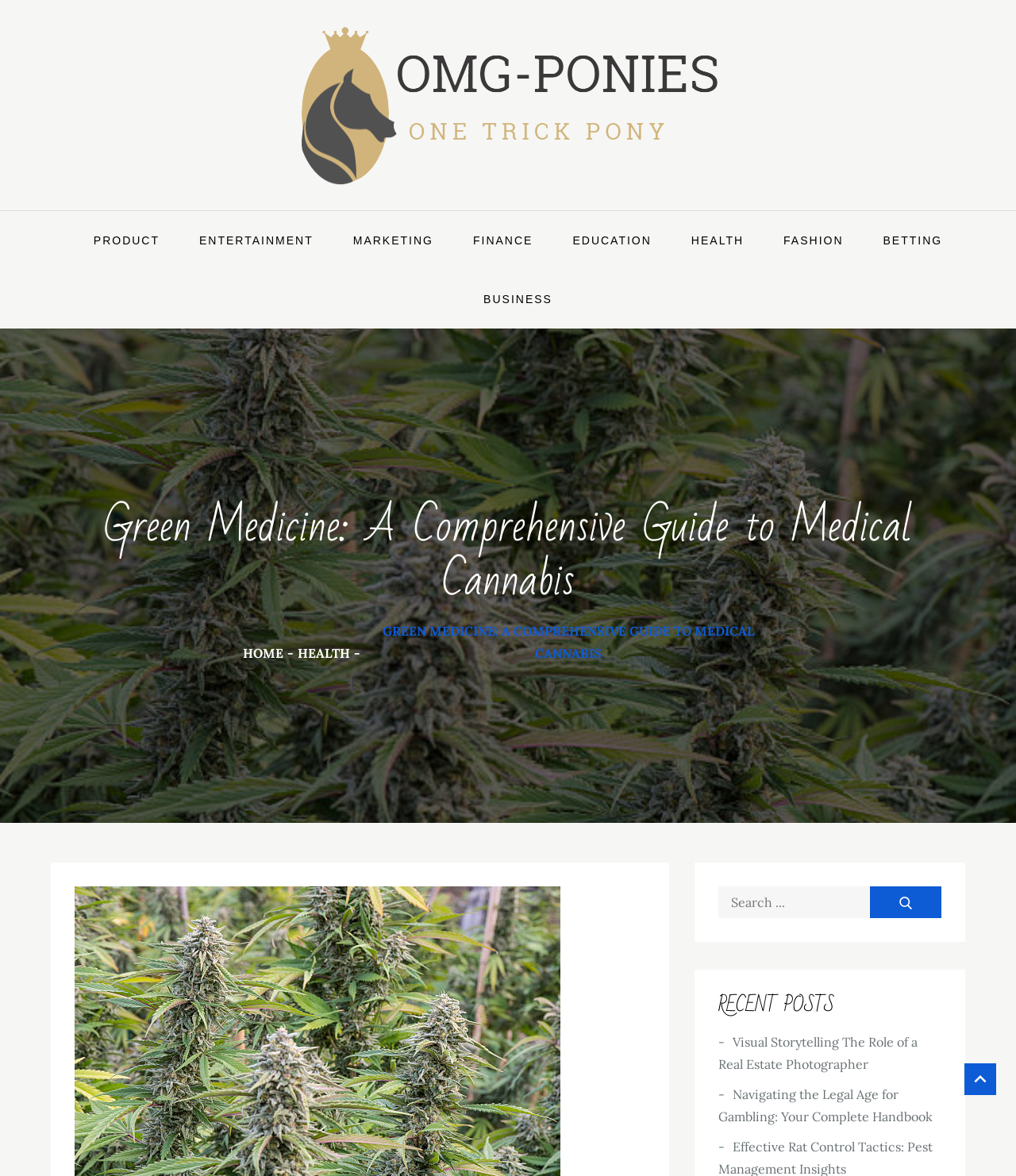What is the purpose of the search box?
Ensure your answer is thorough and detailed.

The search box is located at the top-right corner of the webpage and is accompanied by a label 'Search for:', indicating that it is used to search for content within the website.